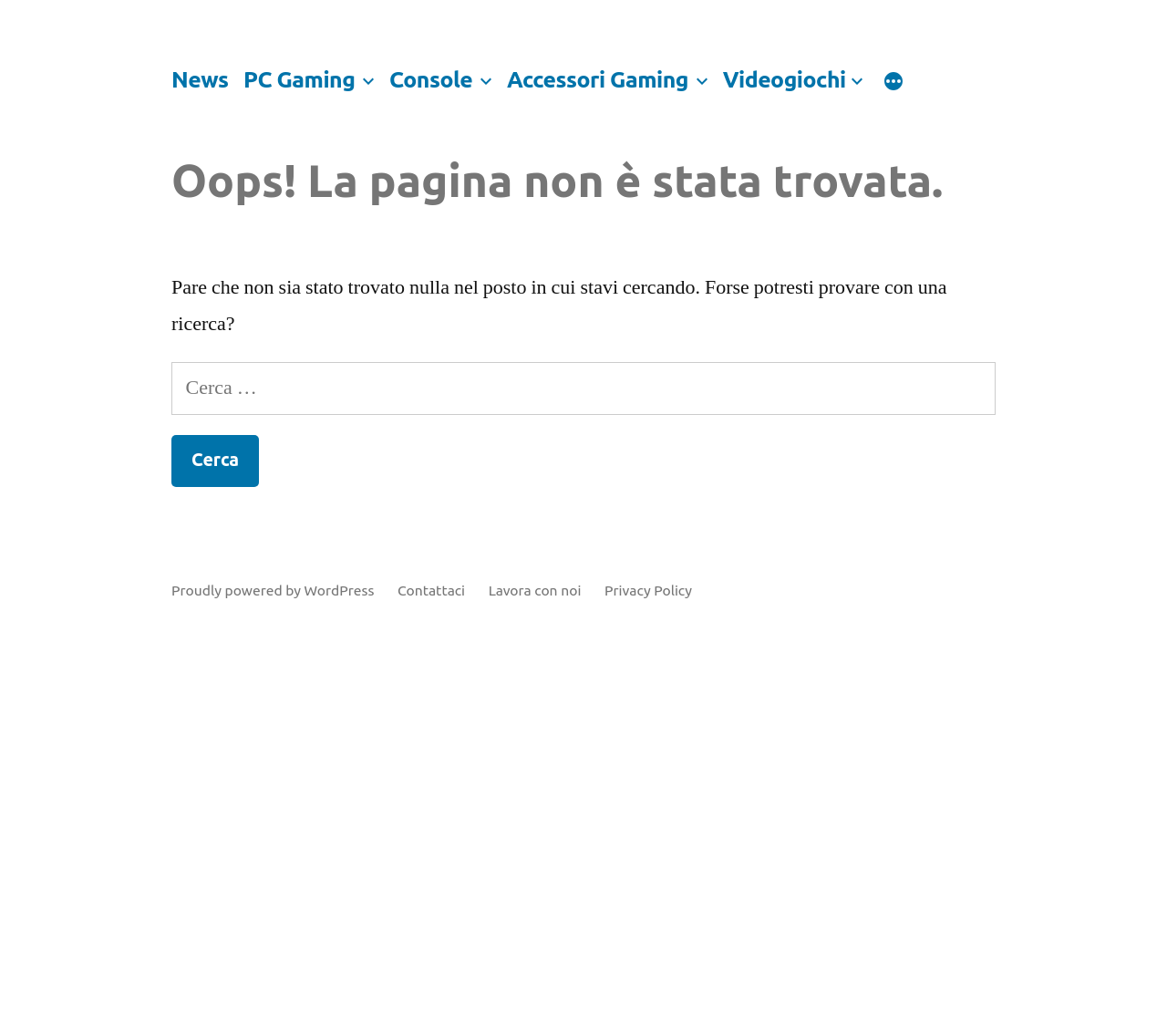Please identify the bounding box coordinates of the clickable area that will fulfill the following instruction: "Click on News". The coordinates should be in the format of four float numbers between 0 and 1, i.e., [left, top, right, bottom].

[0.147, 0.064, 0.196, 0.088]